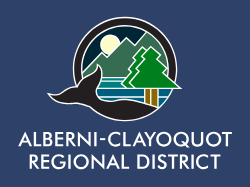What is depicted above the body of water?
Using the image as a reference, deliver a detailed and thorough answer to the question.

The image features a serene landscape design that includes a depiction of mountains, a bright sun, and a stylized tree, all set above a body of water, which indicates that the mountains are depicted above the body of water.